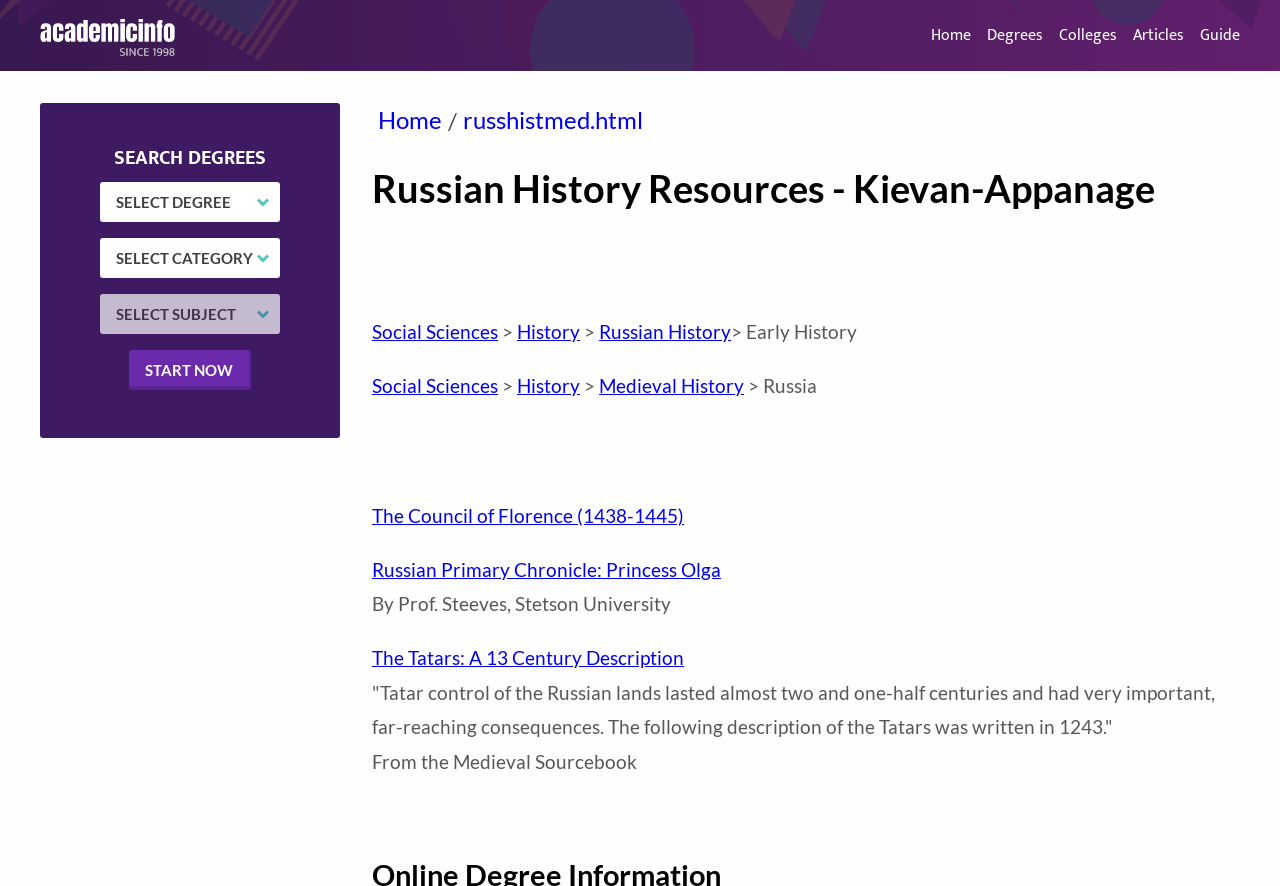Identify and provide the text of the main header on the webpage.

Russian History Resources - Kievan-Appanage